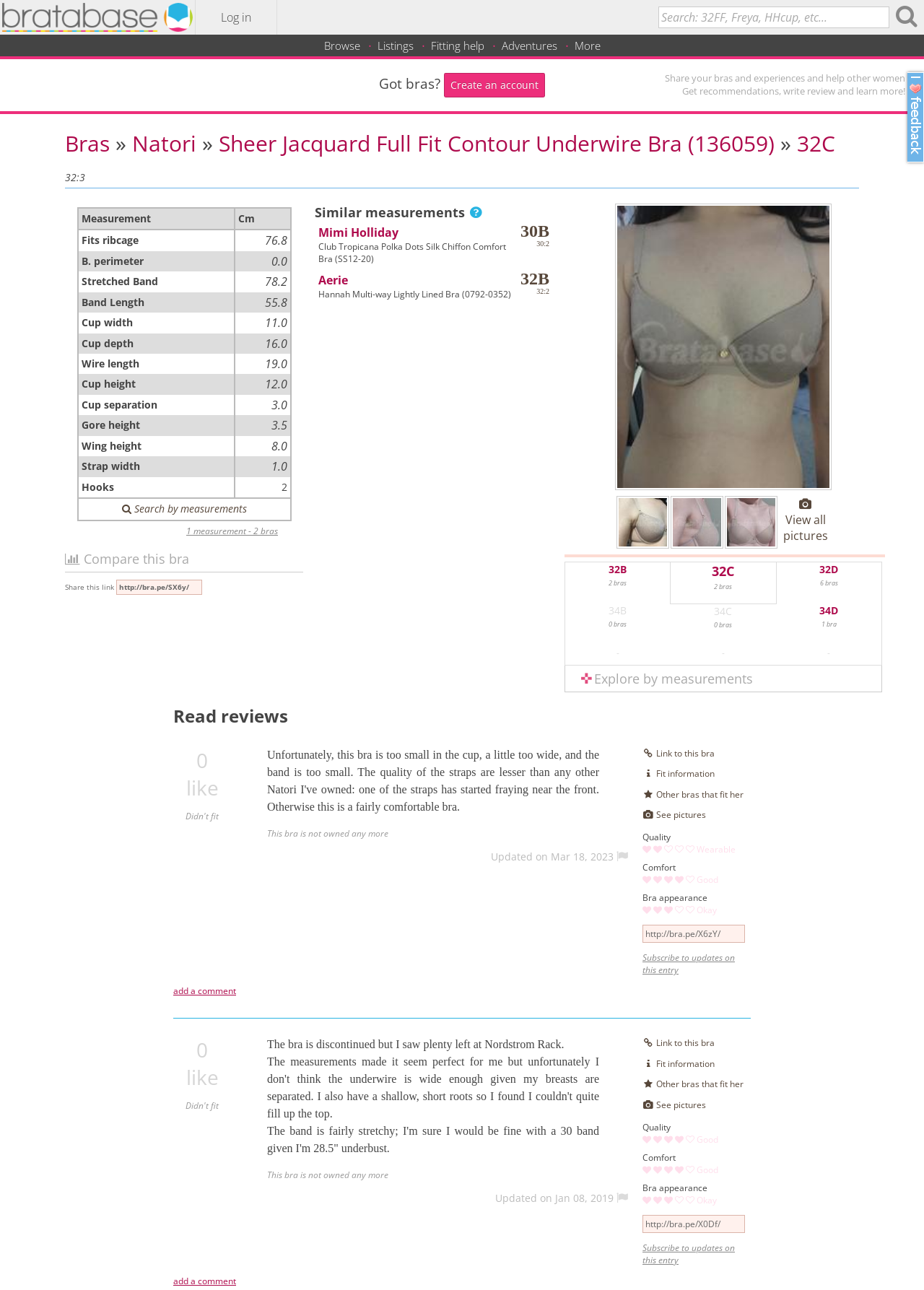Locate the bounding box of the UI element based on this description: "input value="http://bra.pe/X6zY/" readonly="readonly" value="http://bra.pe/X6zY/"". Provide four float numbers between 0 and 1 as [left, top, right, bottom].

[0.695, 0.717, 0.806, 0.731]